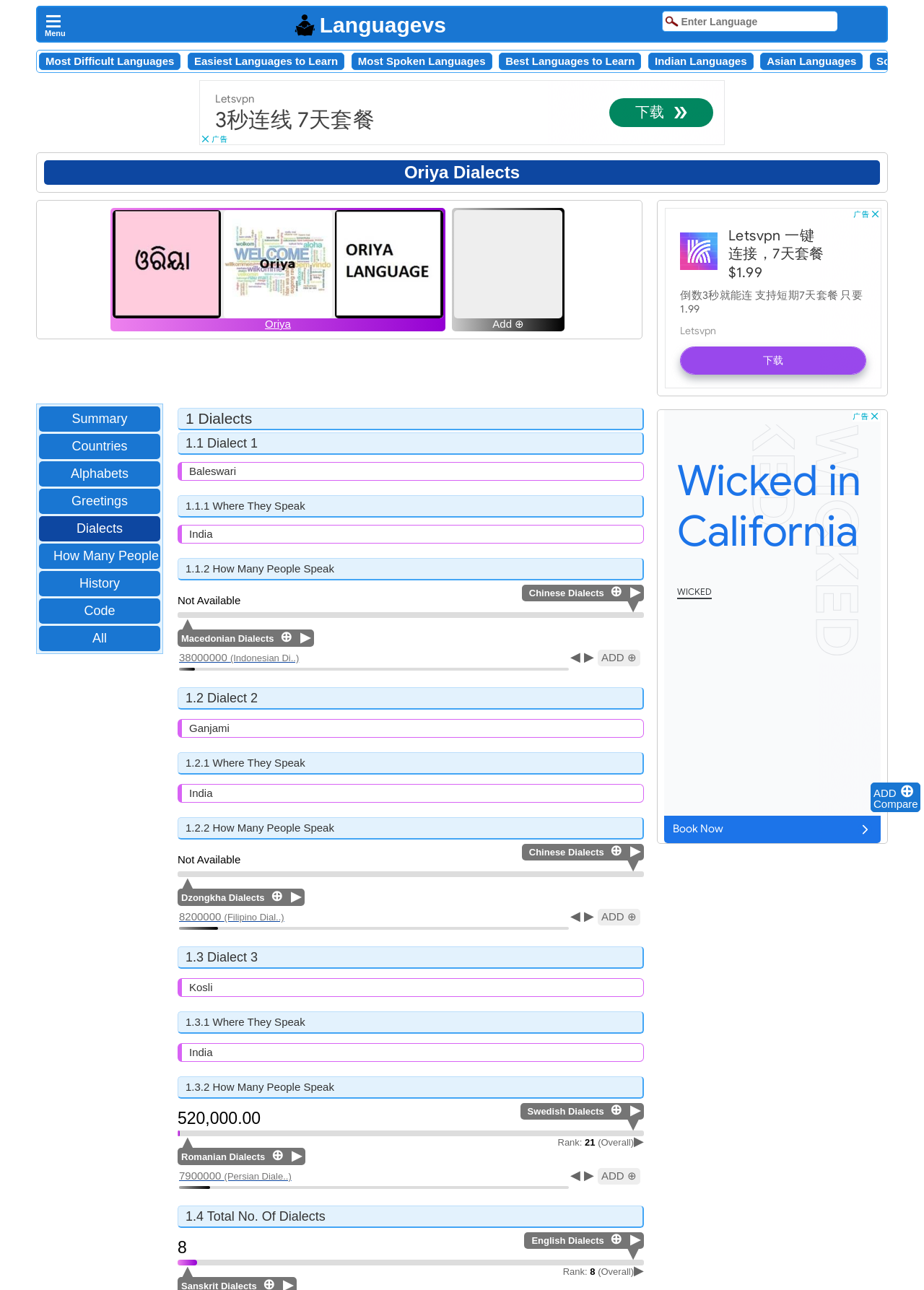Find the bounding box coordinates of the area to click in order to follow the instruction: "View the 'Most Difficult Languages' page".

[0.049, 0.043, 0.189, 0.052]